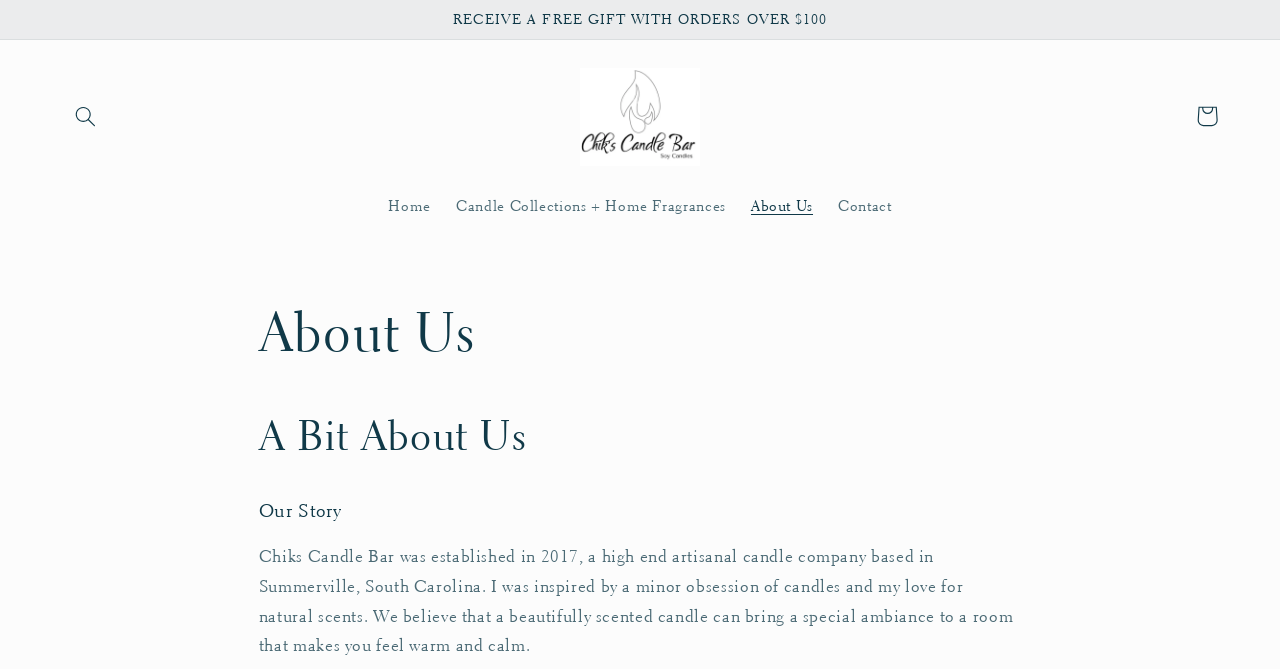Please provide a short answer using a single word or phrase for the question:
Where is the candle company based?

Summerville, South Carolina